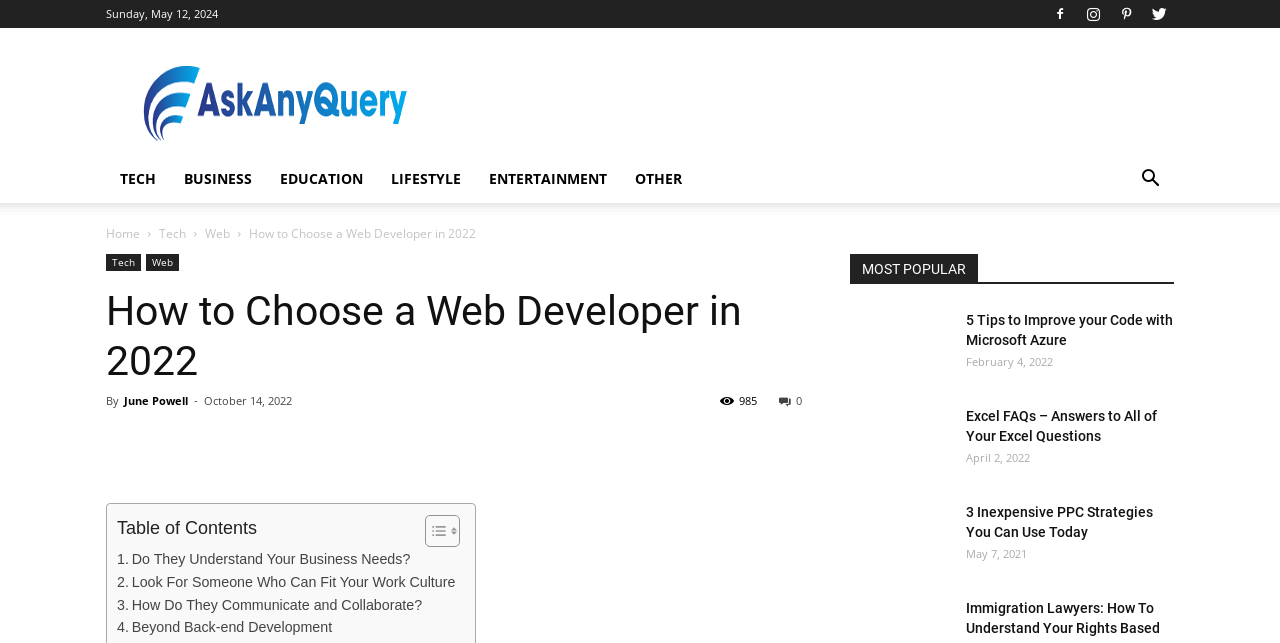What is the author of the article?
Refer to the screenshot and answer in one word or phrase.

June Powell